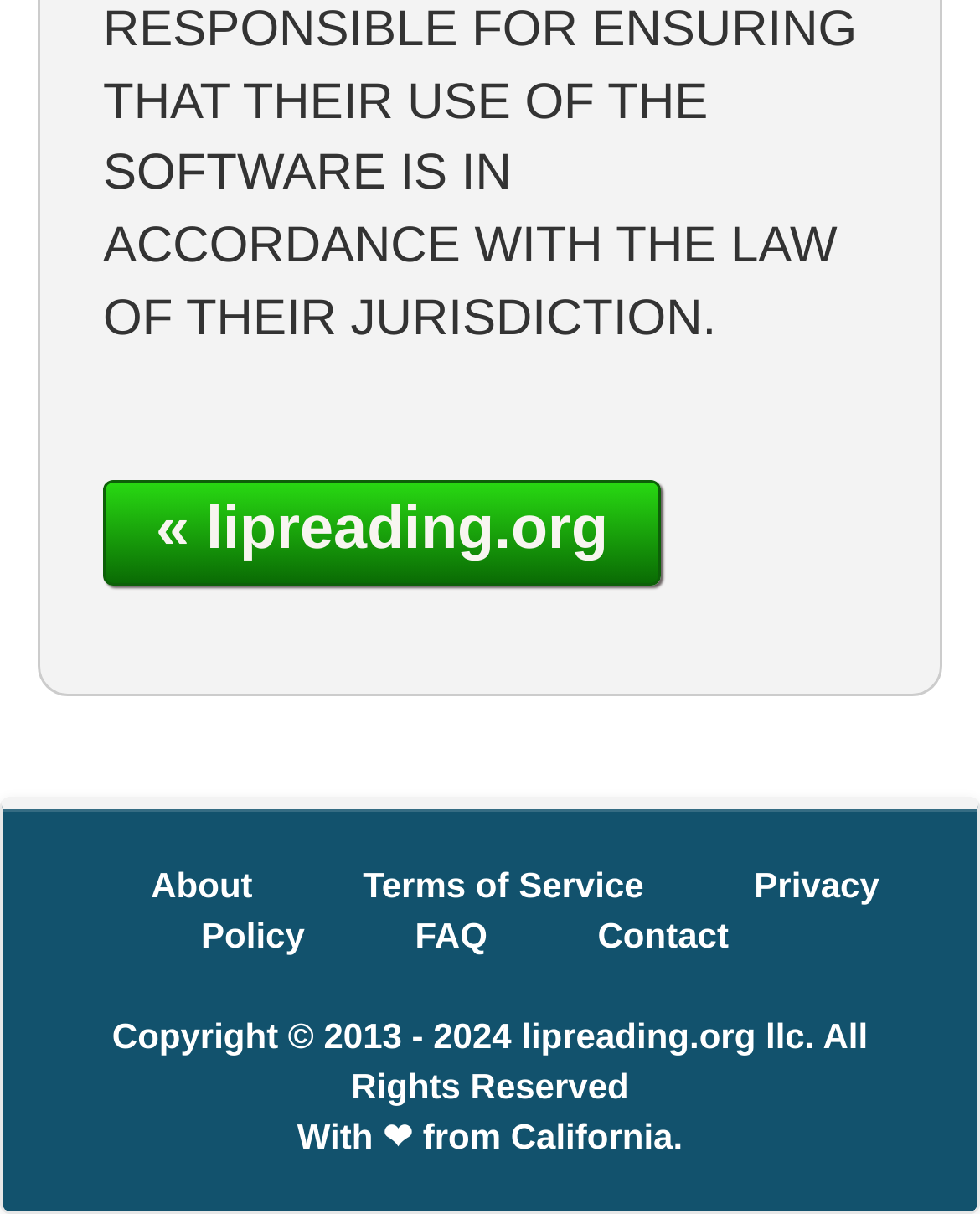What is the name of the website?
Please ensure your answer is as detailed and informative as possible.

The name of the website can be found in the top-left corner of the webpage, where it says '« lipreading.org'.